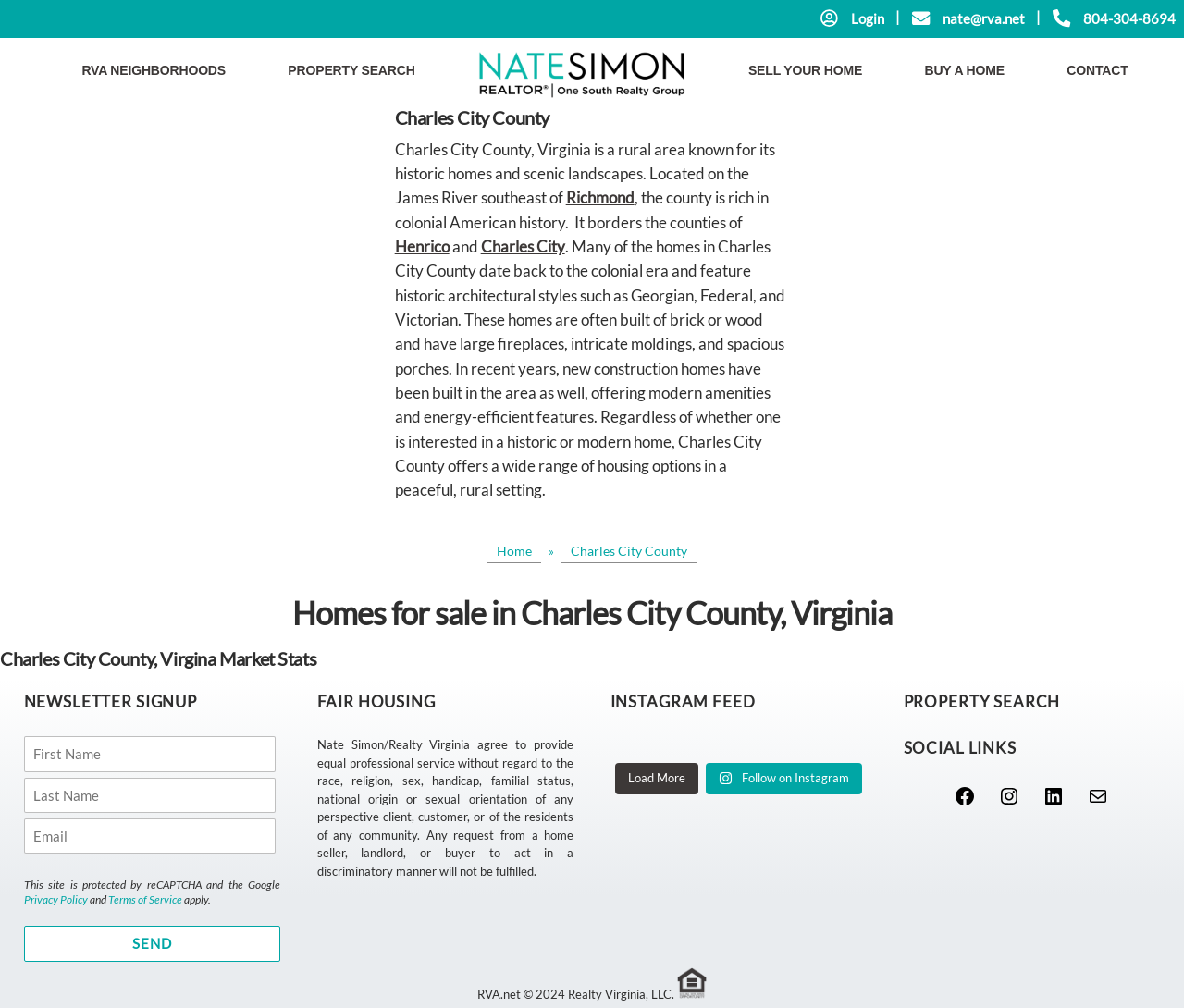Use one word or a short phrase to answer the question provided: 
What is the purpose of the contact form?

Newsletter signup